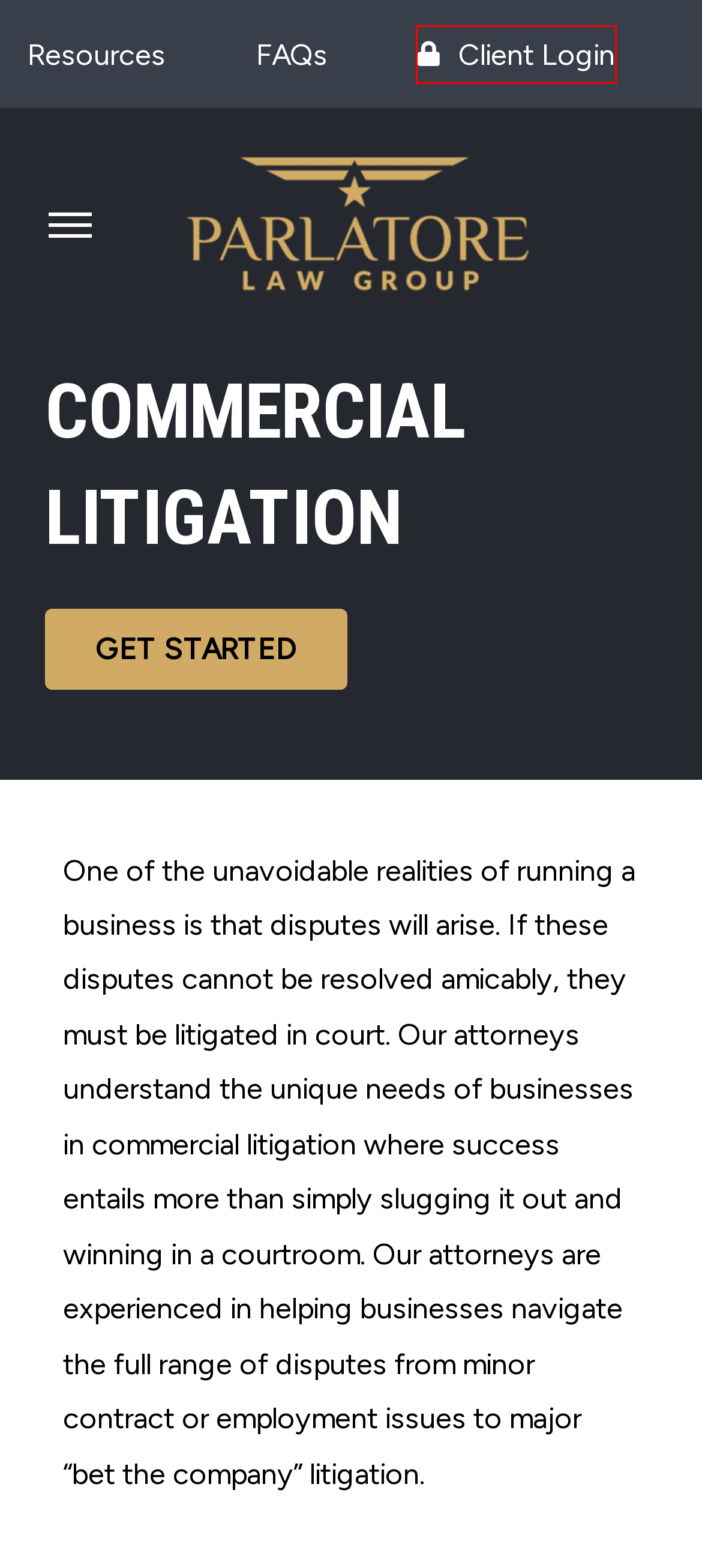Analyze the screenshot of a webpage that features a red rectangle bounding box. Pick the webpage description that best matches the new webpage you would see after clicking on the element within the red bounding box. Here are the candidates:
A. Contact - Parlatore Law Group
B. Get Started - Parlatore Law Group
C. Media Inquiries - Parlatore Law Group
D. Home - Parlatore Law Group
E. Frequently Asked Questions - Parlatore Law Group
F. Filing a Defamation Claim- Parlatore Law Group
G. Clio for Clients: App for Clients to Communicate with Lawyers | Clio
H. Defenses to Defamation- Parlatore Law Group

G